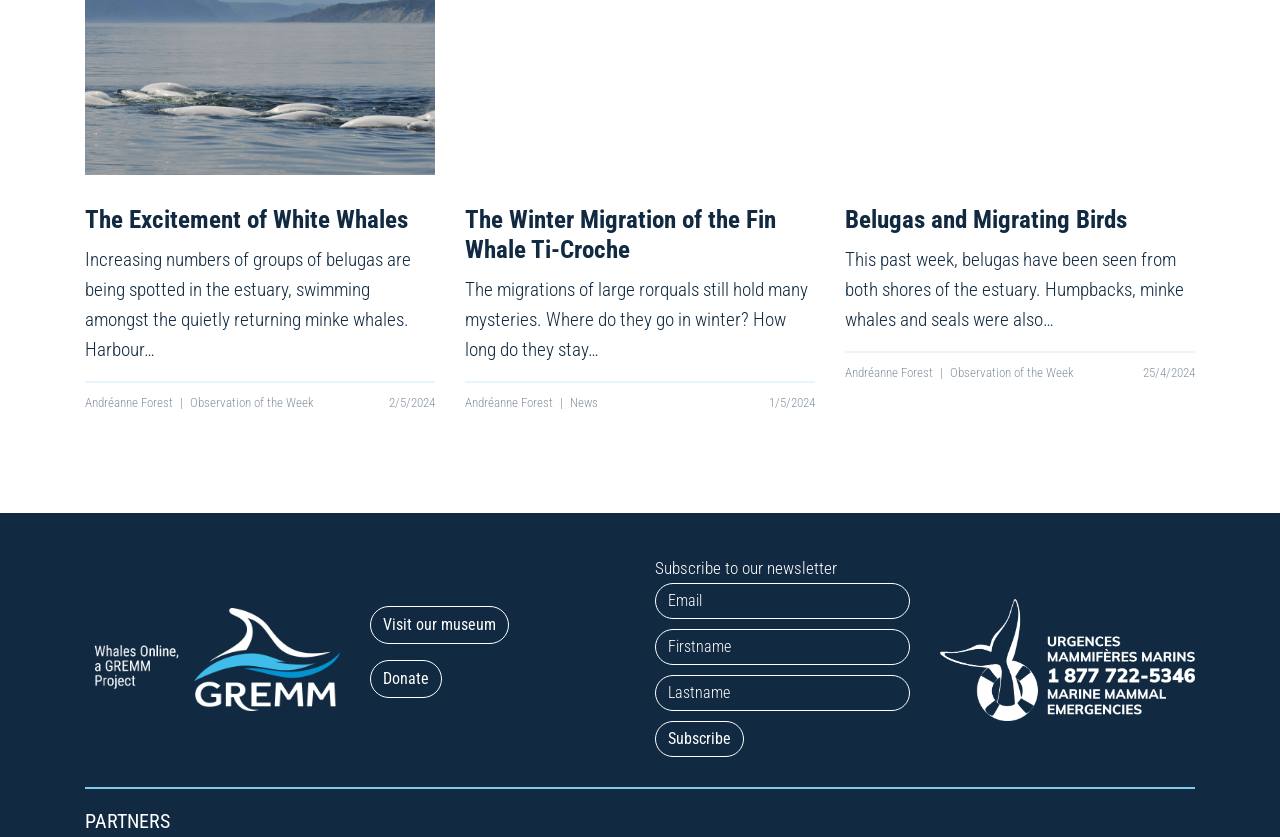What is the date of the second article?
Please provide a full and detailed response to the question.

I checked the date information below the second article heading 'The Winter Migration of the Fin Whale Ti-Croche' and found the date, which is '1/5/2024'.